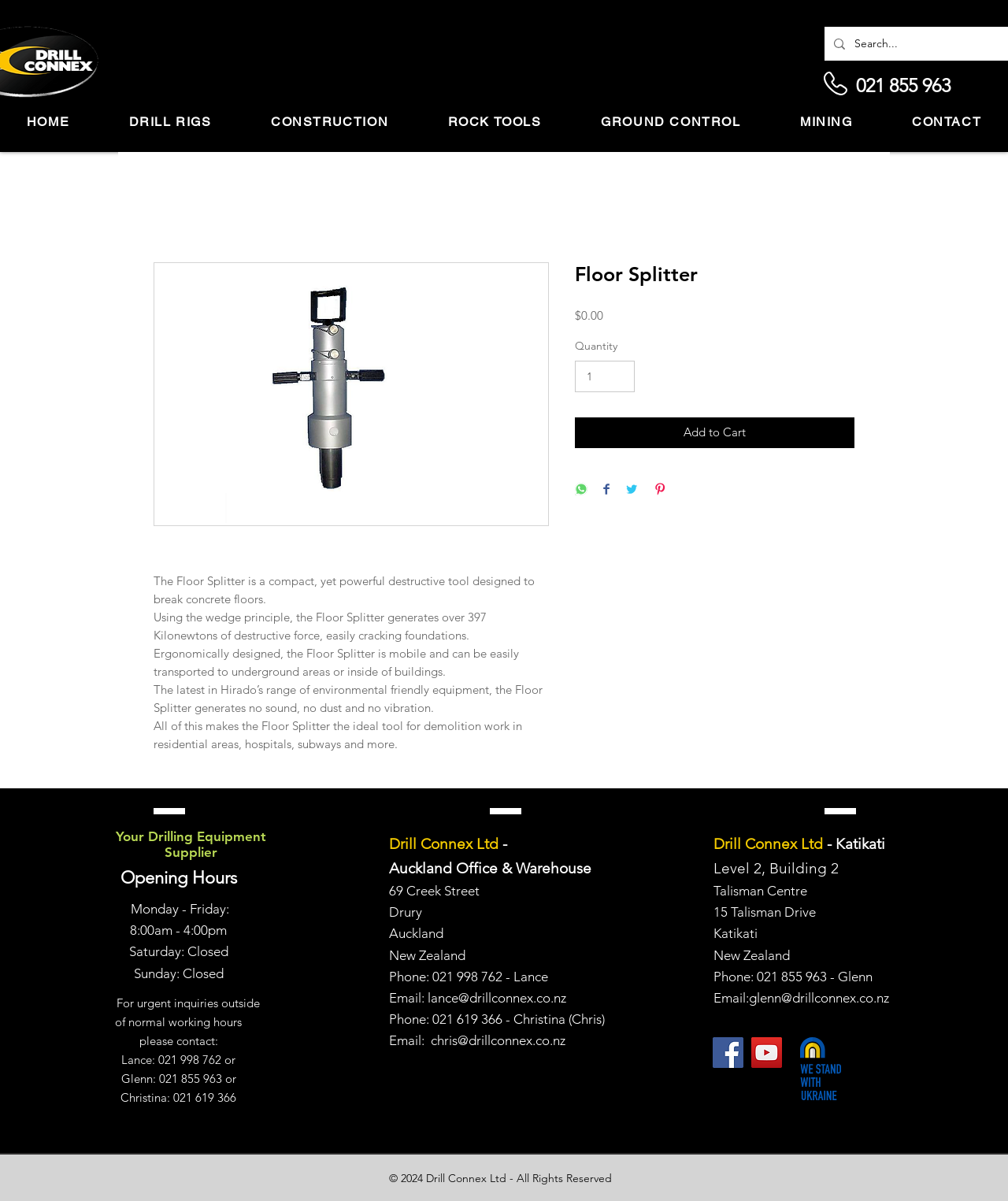Given the webpage screenshot, identify the bounding box of the UI element that matches this description: "Add to Cart".

[0.57, 0.348, 0.848, 0.373]